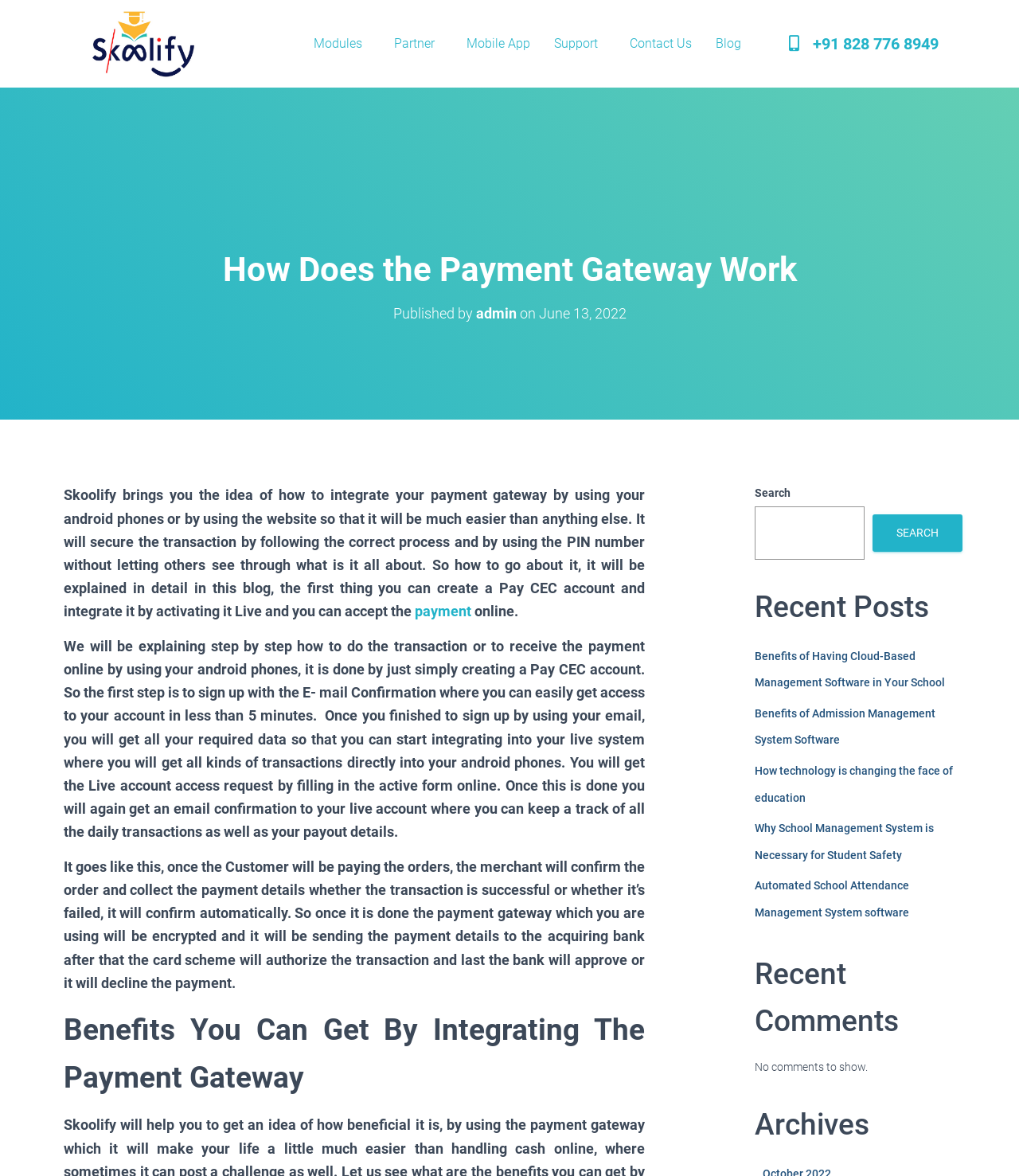Please identify the bounding box coordinates of the clickable area that will allow you to execute the instruction: "Contact us by clicking the 'Contact Us' link".

[0.606, 0.021, 0.691, 0.053]